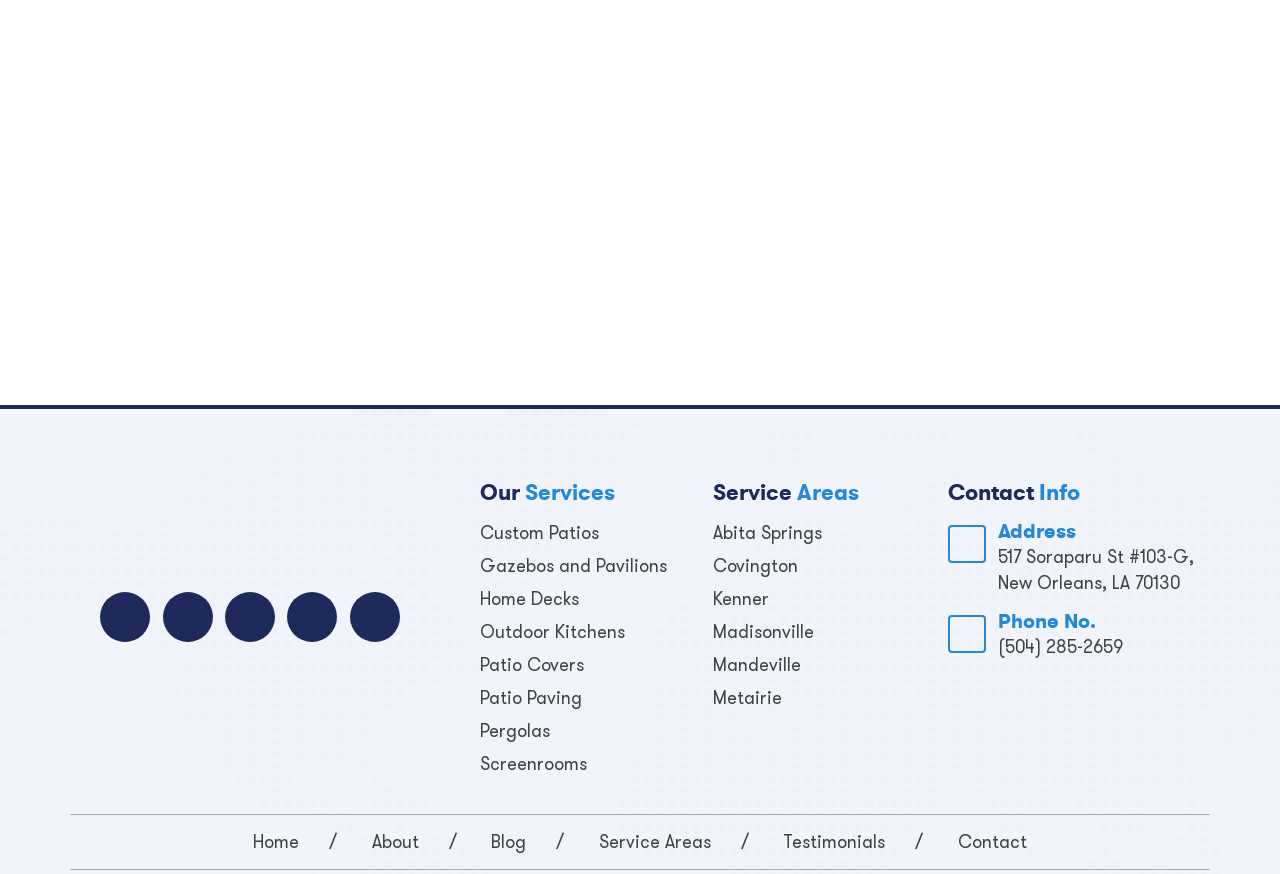Identify the bounding box coordinates for the element you need to click to achieve the following task: "Navigate to Home". The coordinates must be four float values ranging from 0 to 1, formatted as [left, top, right, bottom].

[0.198, 0.95, 0.234, 0.978]